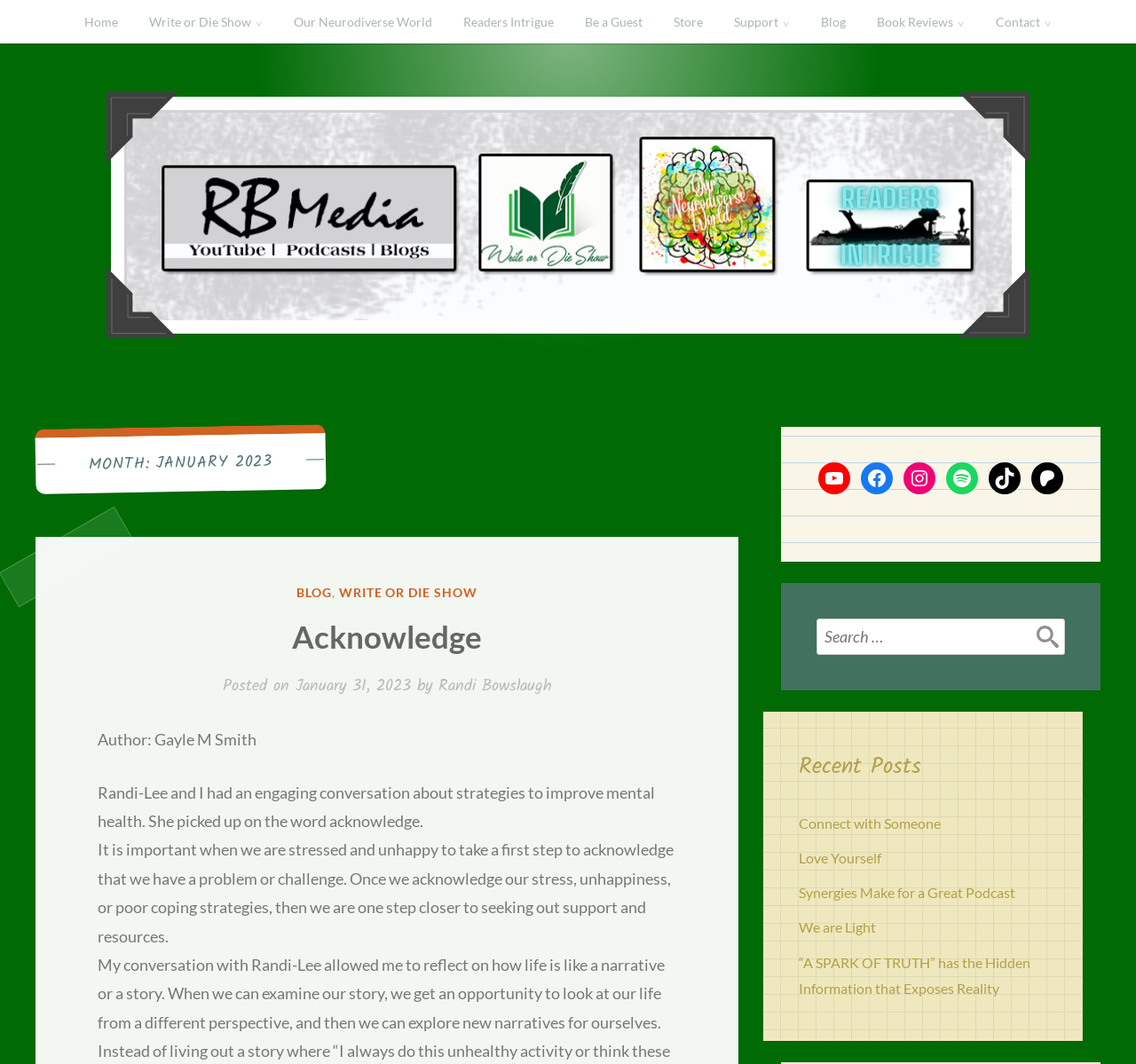Please identify the bounding box coordinates of the clickable element to fulfill the following instruction: "Click on the 'Home' link". The coordinates should be four float numbers between 0 and 1, i.e., [left, top, right, bottom].

[0.062, 0.0, 0.116, 0.041]